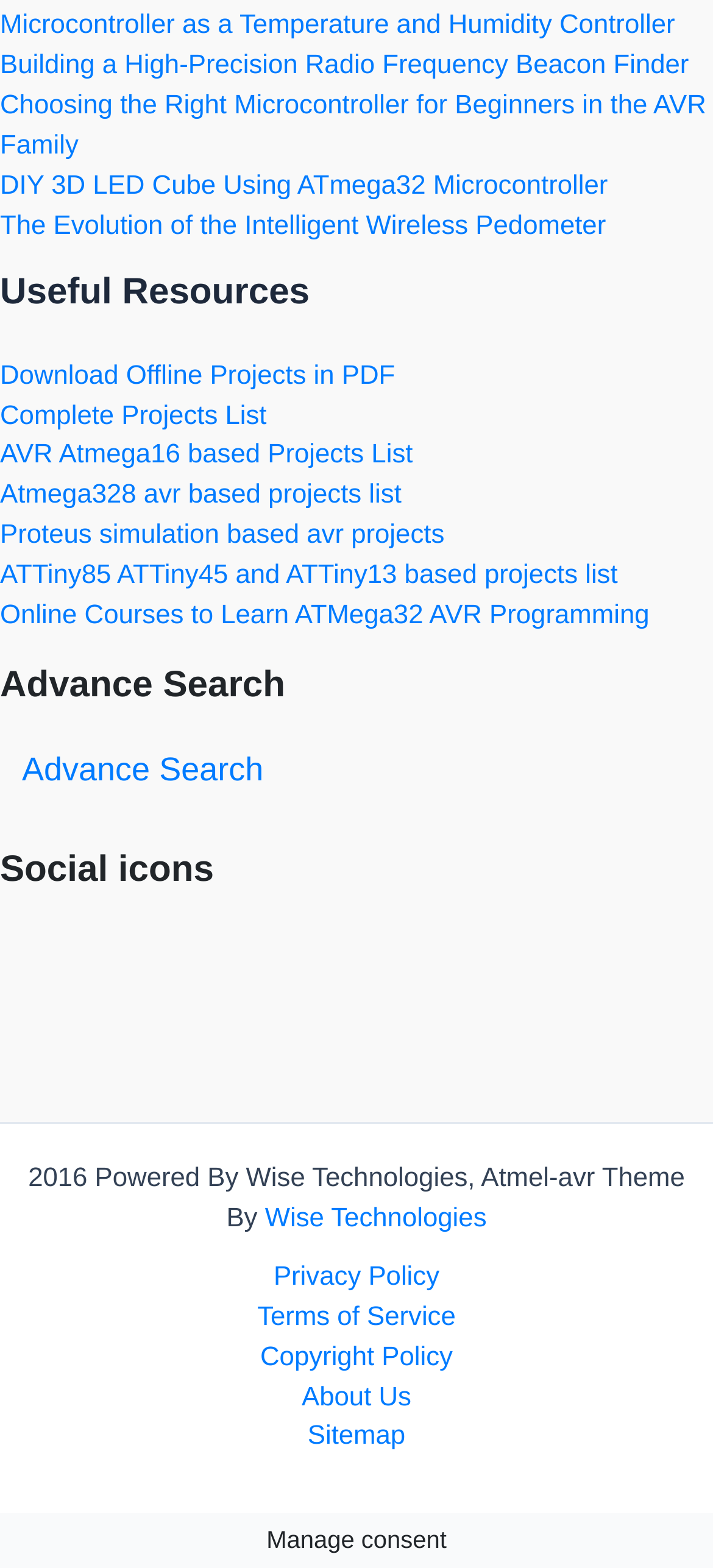Use a single word or phrase to answer the question: 
How many links are there in the 'Useful Resources' section?

7